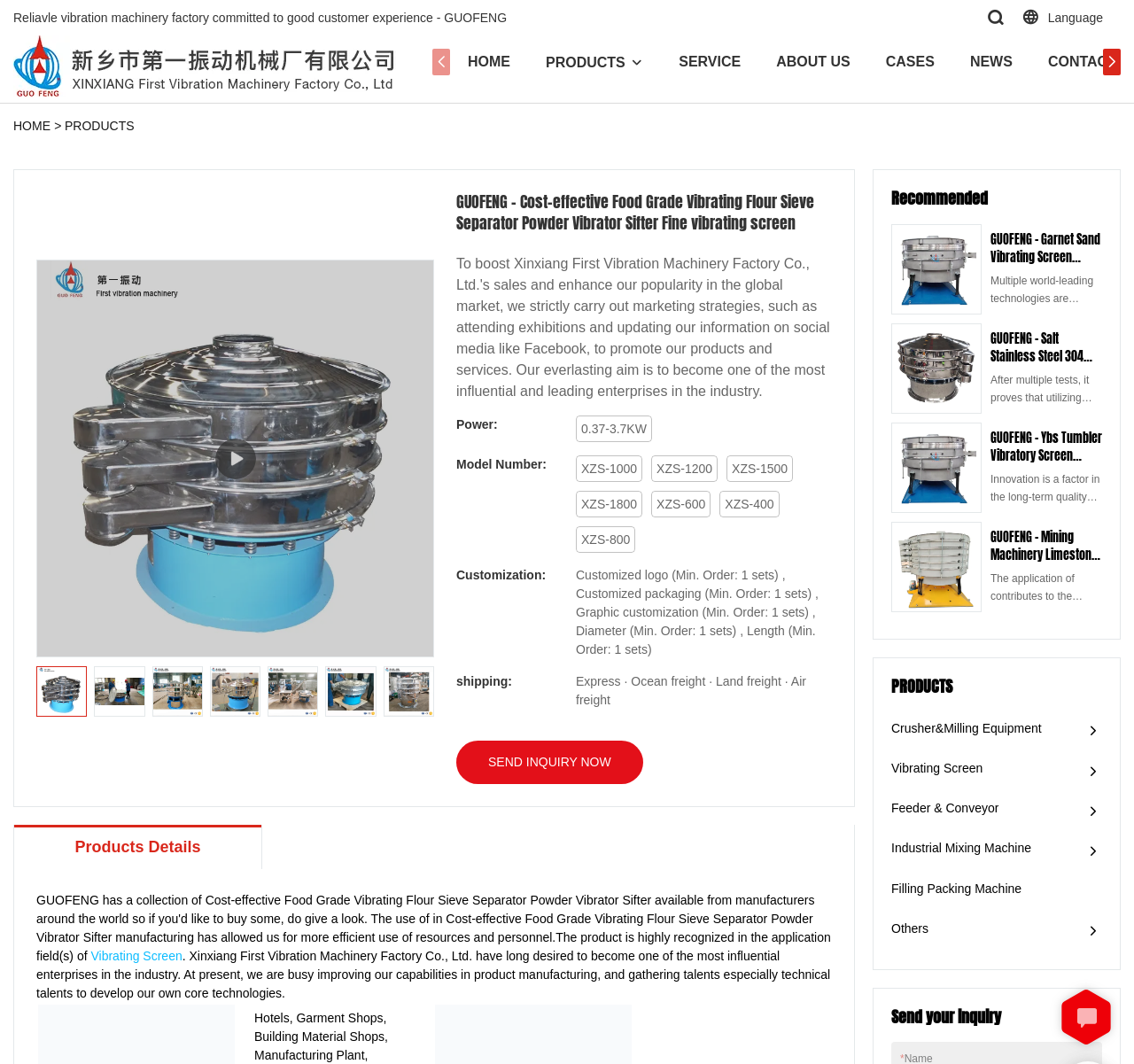Find the bounding box coordinates of the clickable region needed to perform the following instruction: "Click the Vibrating Screen link". The coordinates should be provided as four float numbers between 0 and 1, i.e., [left, top, right, bottom].

[0.08, 0.892, 0.161, 0.905]